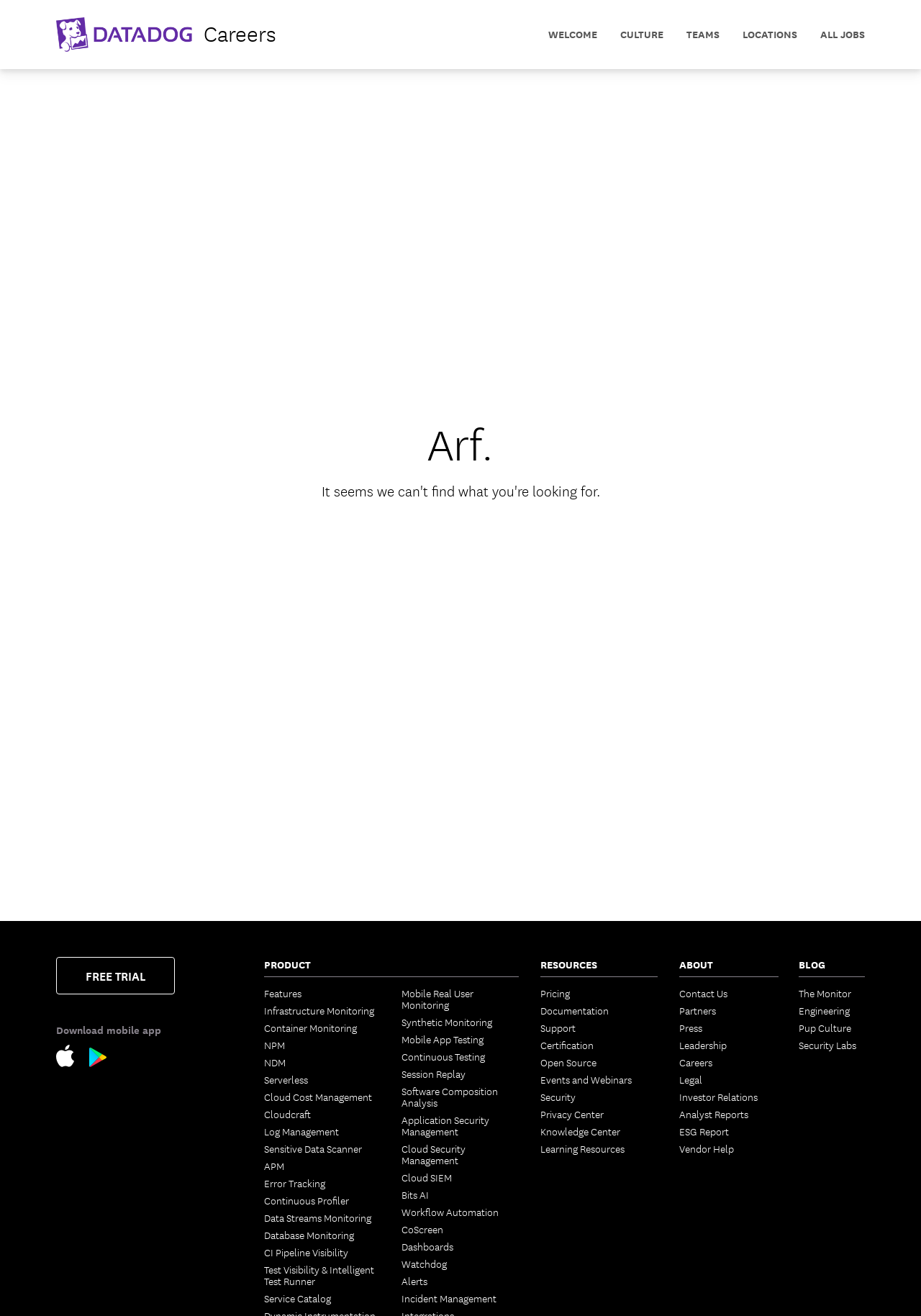Please specify the bounding box coordinates of the region to click in order to perform the following instruction: "Read the blog post on The Monitor".

[0.867, 0.75, 0.924, 0.759]